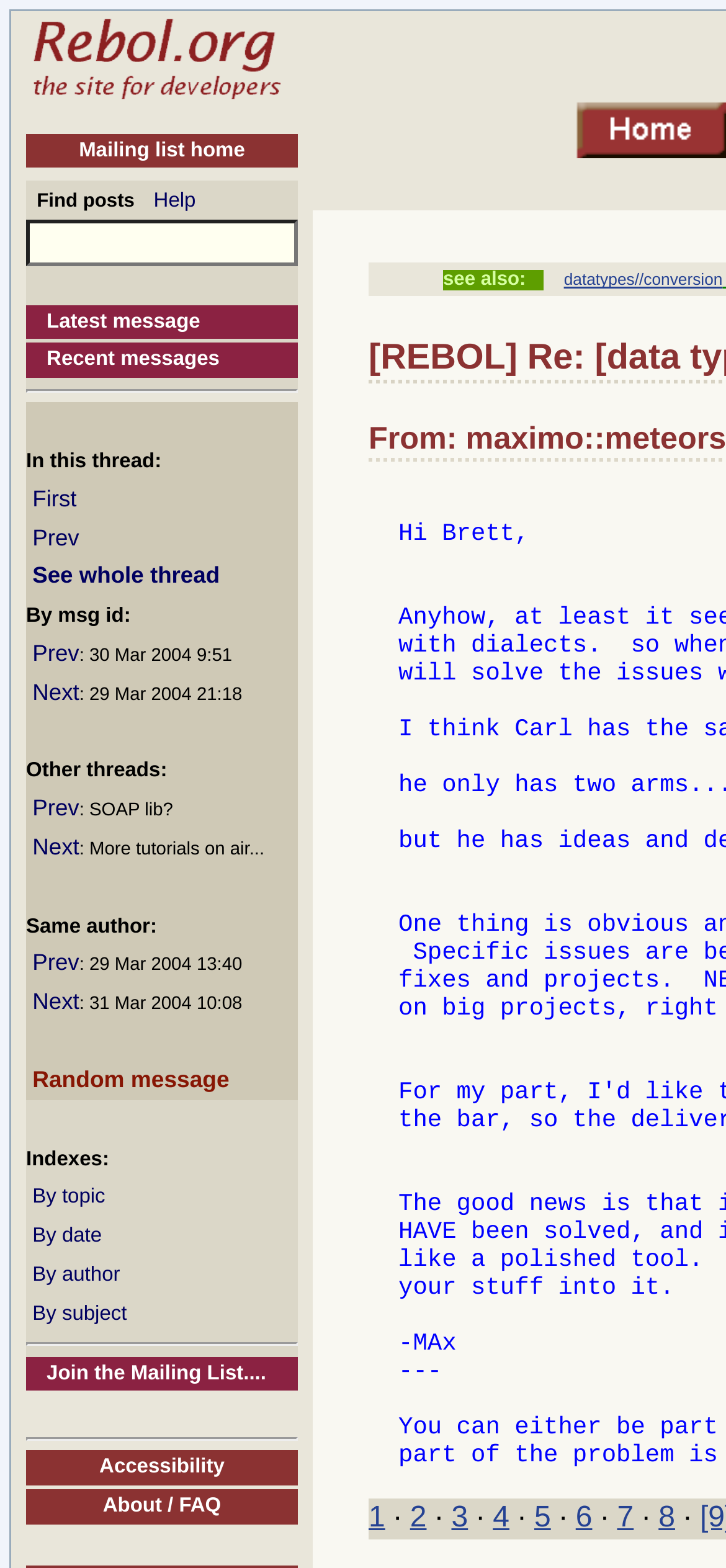Please find the bounding box for the UI element described by: "Next".

[0.045, 0.433, 0.109, 0.45]